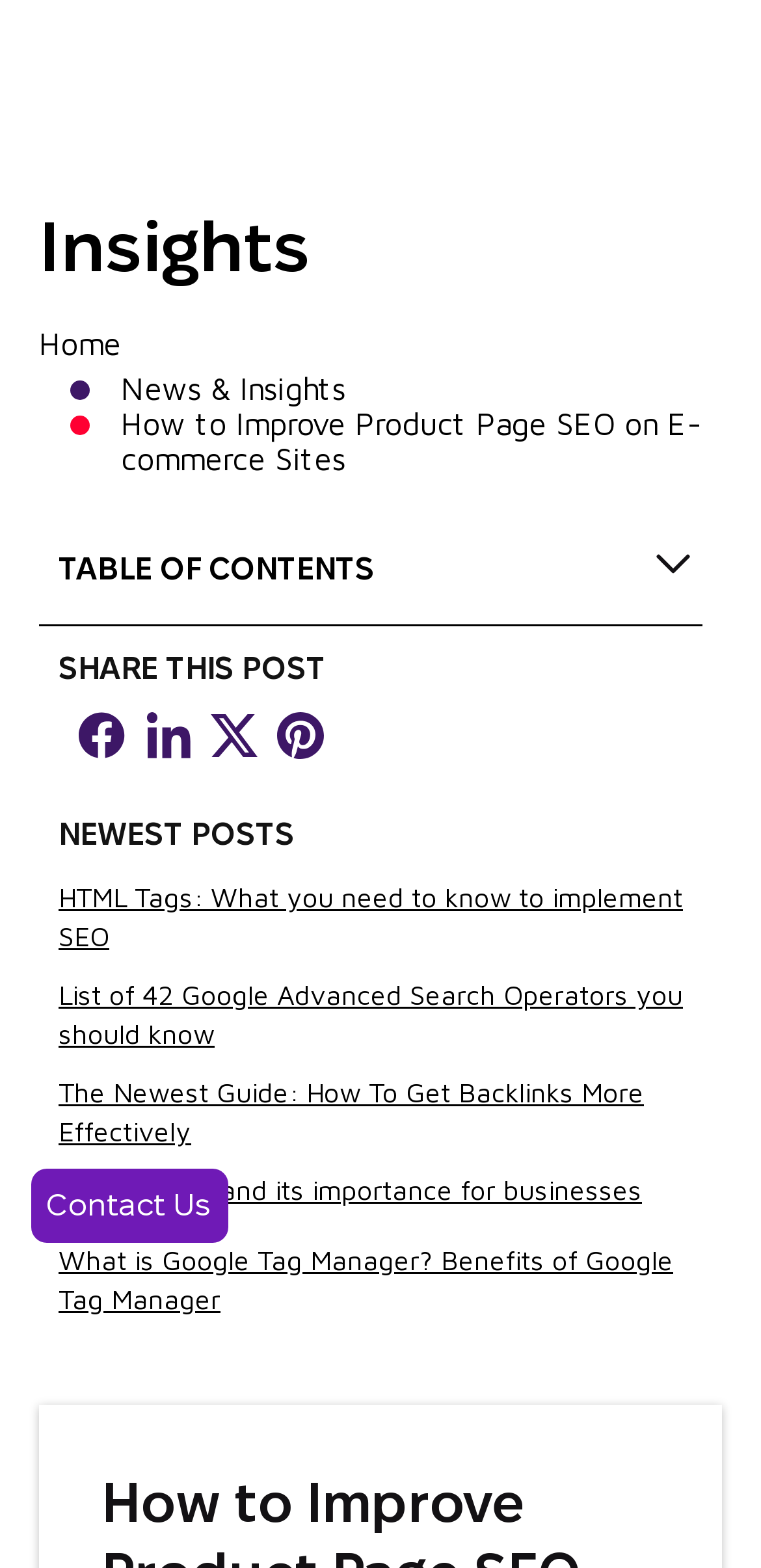Find the headline of the webpage and generate its text content.

How to Improve Product Page SEO on E-commerce Sites